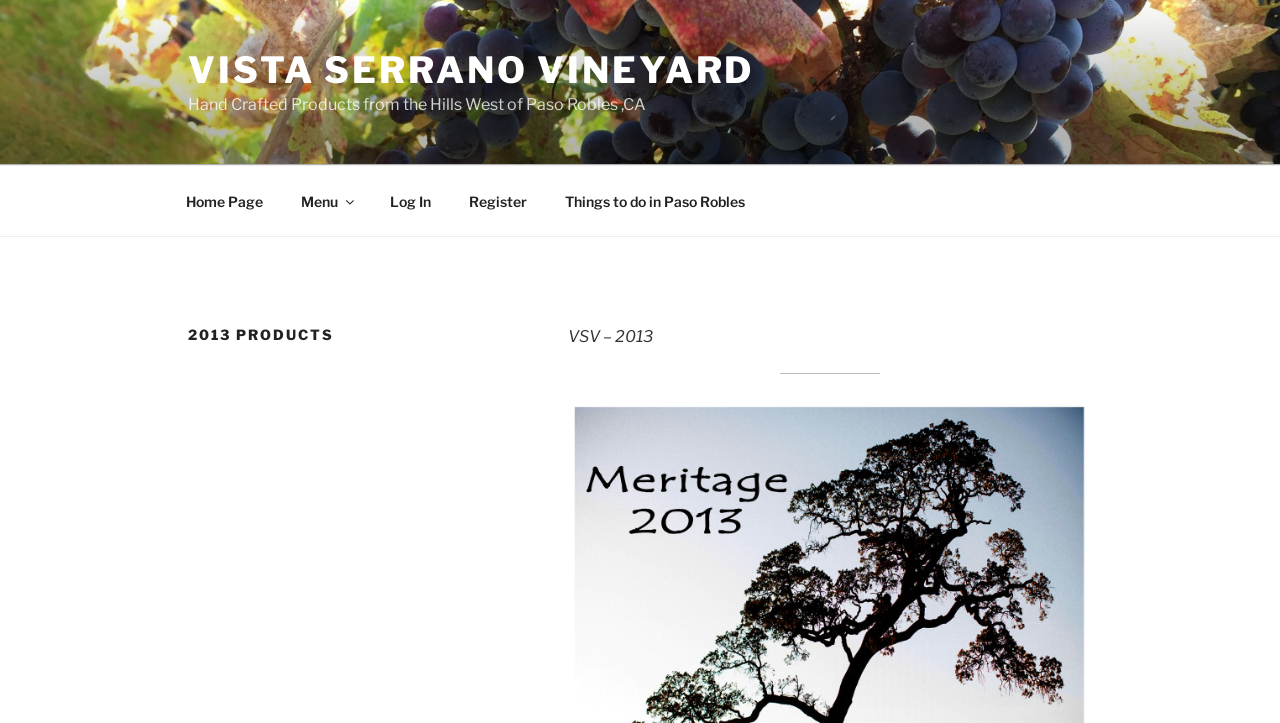What is the name of the vineyard?
Answer the question with a thorough and detailed explanation.

I found the answer by looking at the link at the top of the page, which says 'VISTA SERRANO VINEYARD'. This suggests that the vineyard's name is Vista Serrano Vineyard.